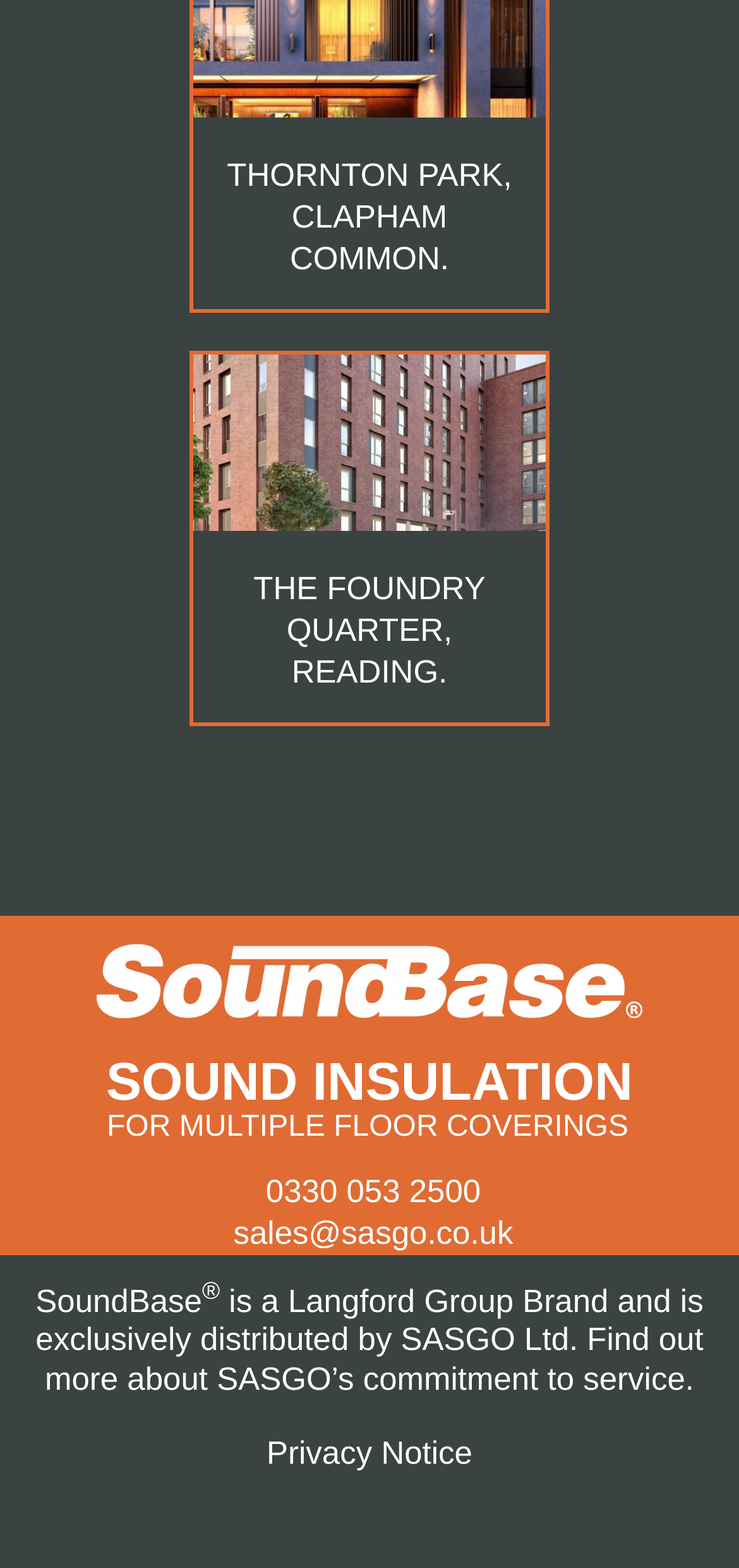Answer the question with a brief word or phrase:
How many links are on this webpage?

7